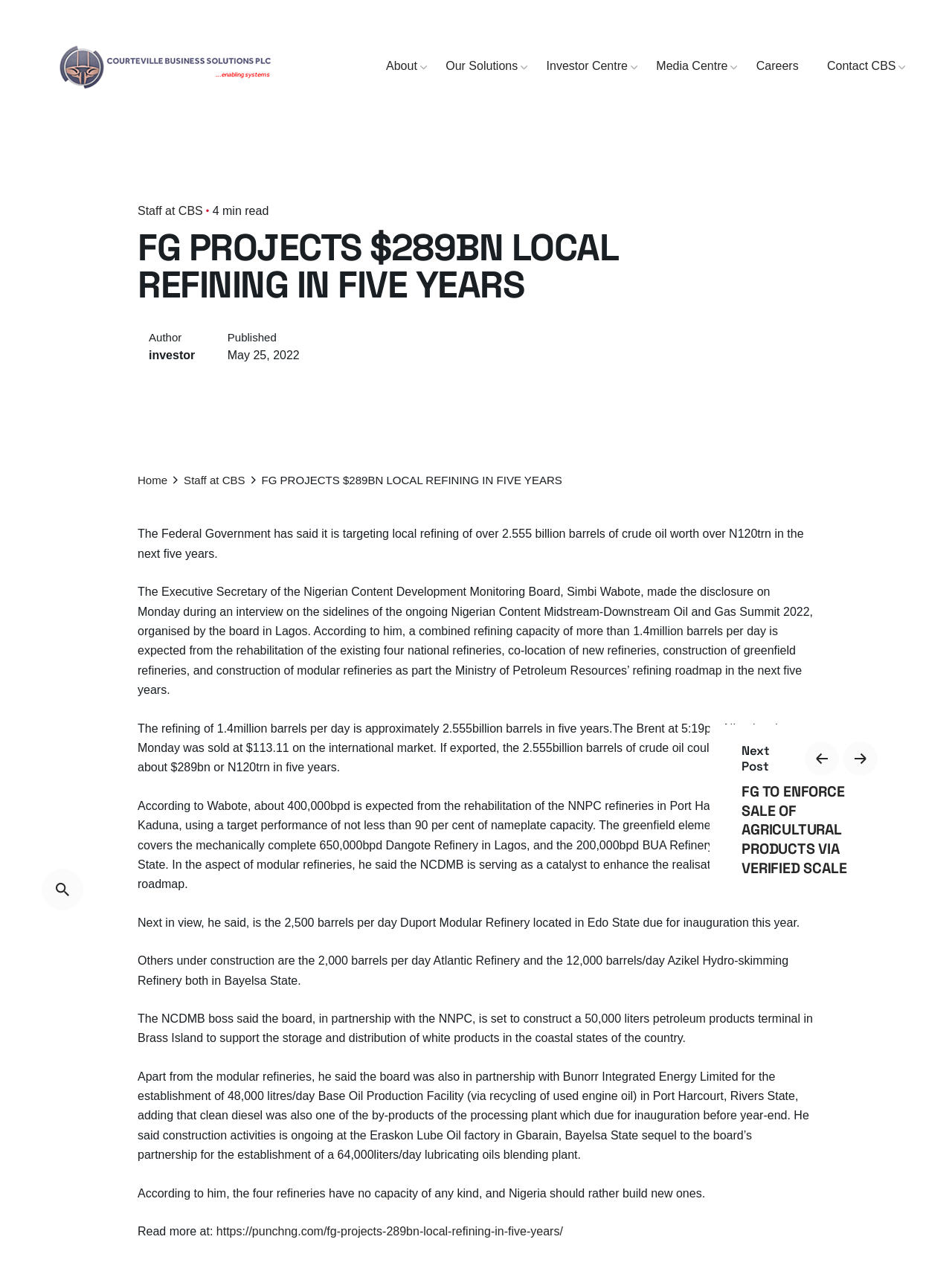What is the name of the organization partnering with NNPC for the construction of a 50,000 liters petroleum products terminal?
Based on the image, provide a one-word or brief-phrase response.

NCDMB